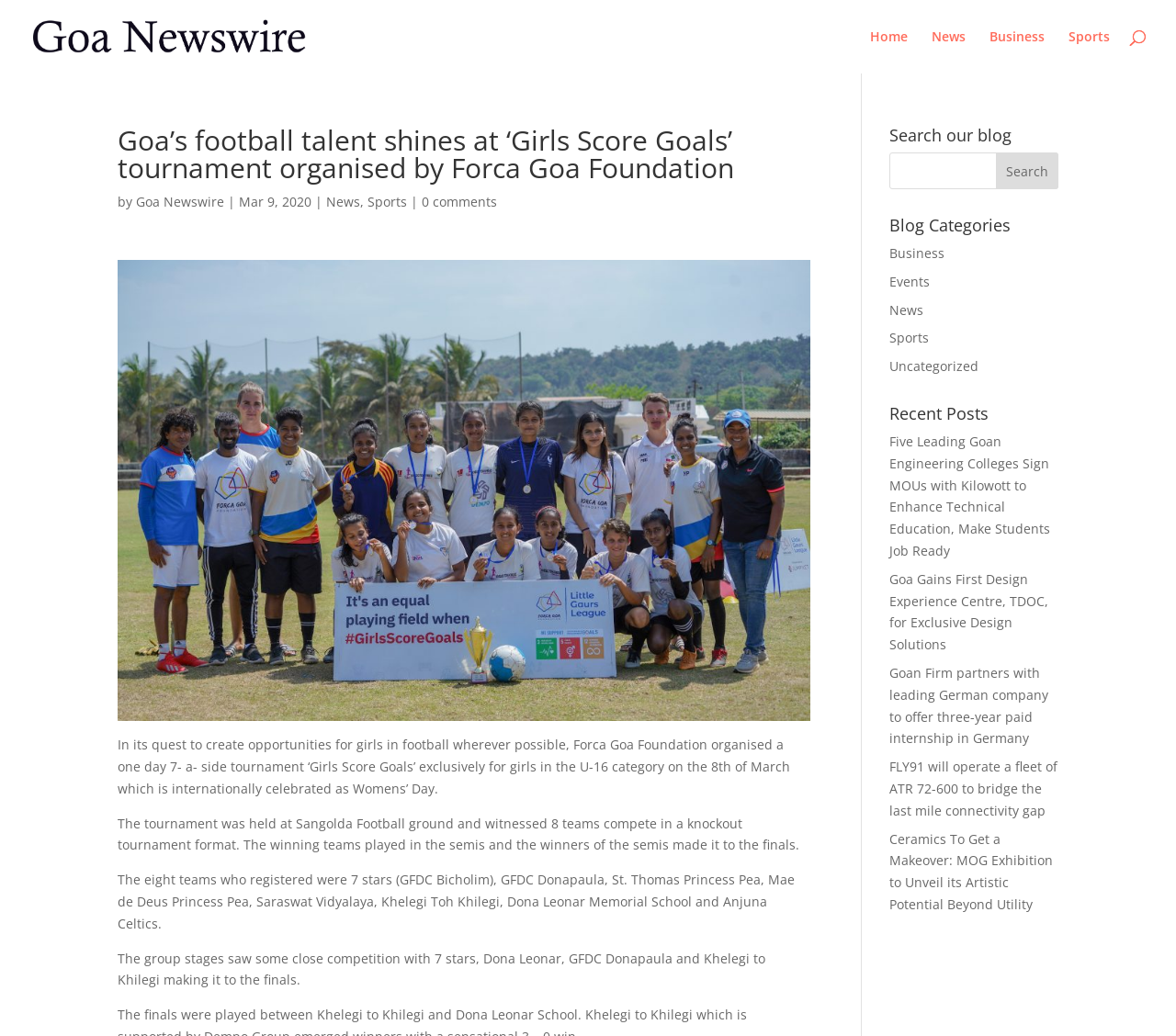Please identify the coordinates of the bounding box for the clickable region that will accomplish this instruction: "Click on the 'Sports' category".

[0.909, 0.029, 0.944, 0.071]